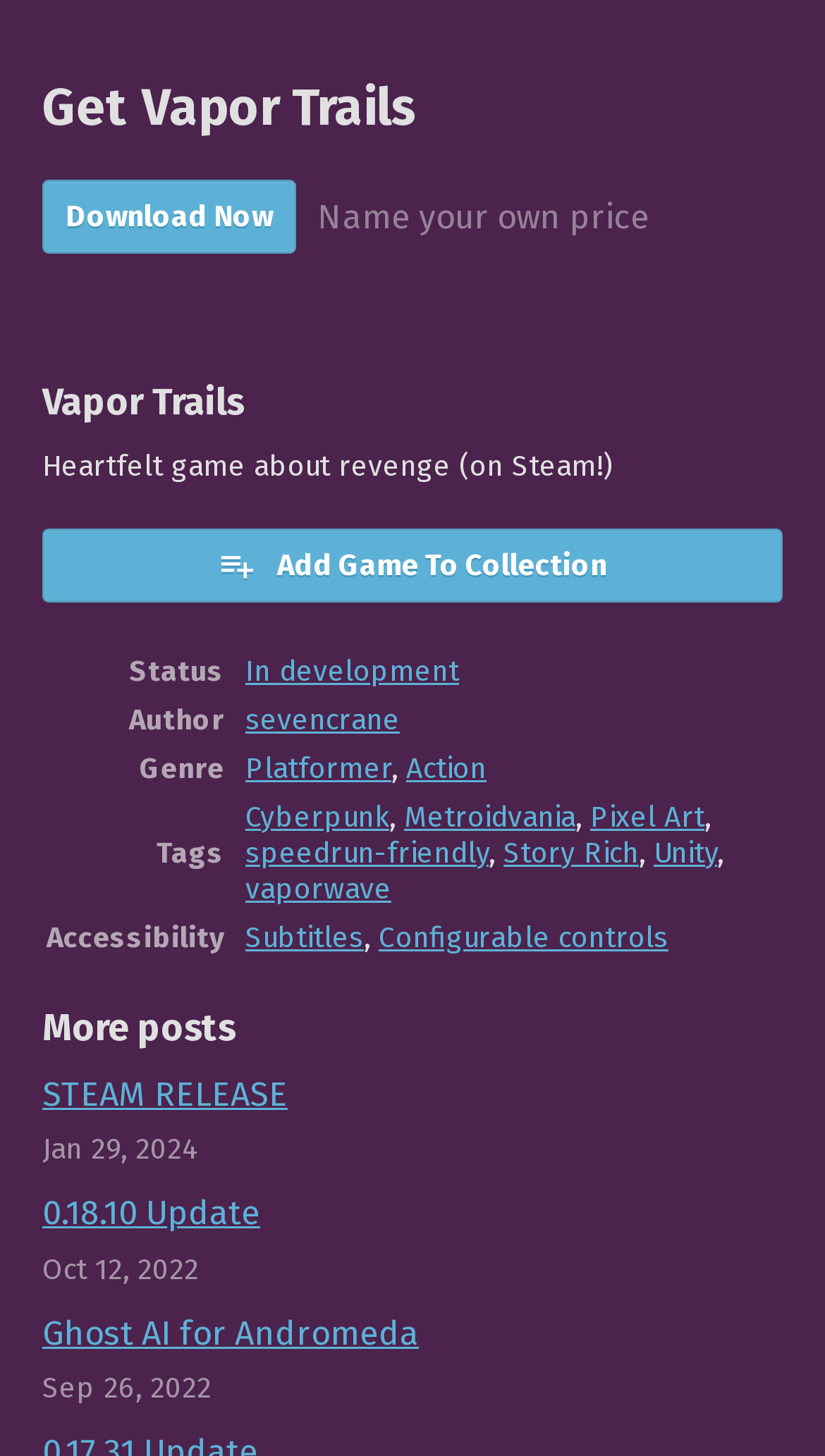Who is the author of the game?
Provide a short answer using one word or a brief phrase based on the image.

sevencrane